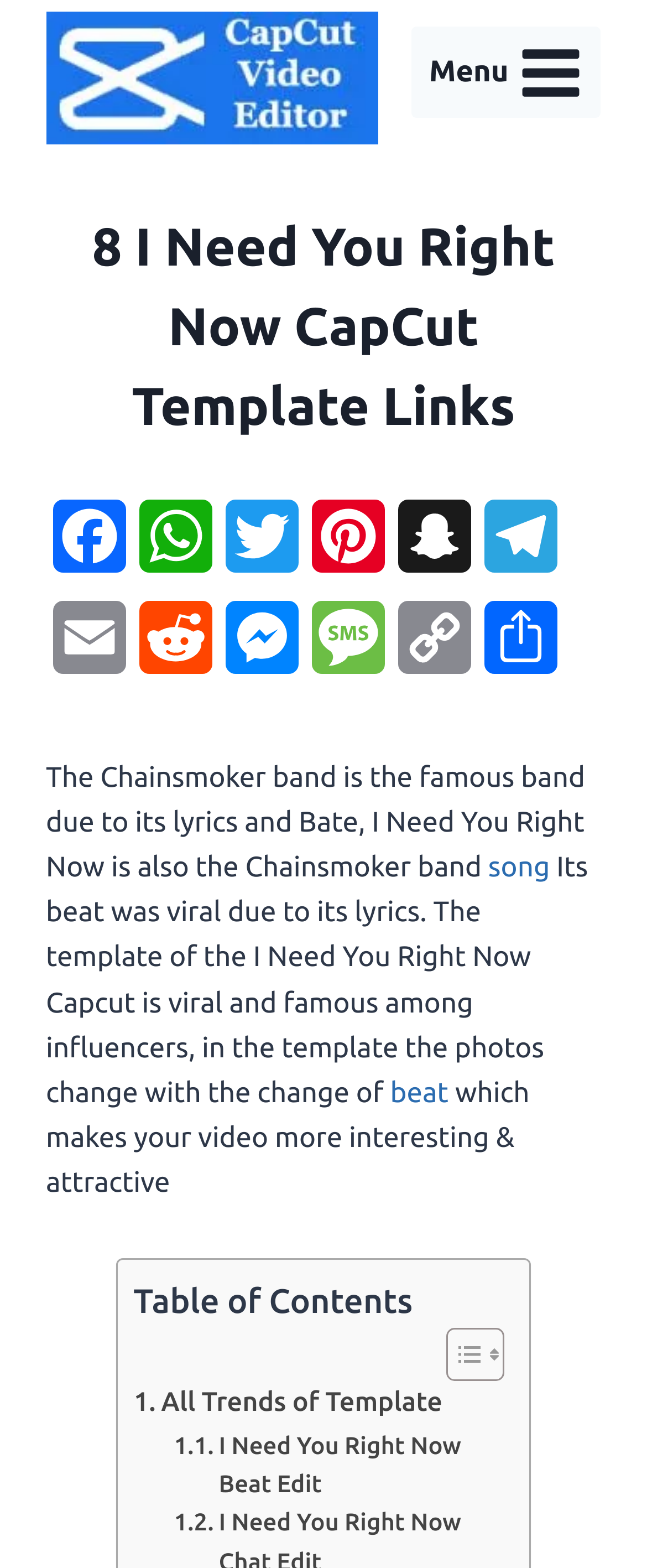Please mark the bounding box coordinates of the area that should be clicked to carry out the instruction: "Open the menu".

[0.636, 0.017, 0.929, 0.075]